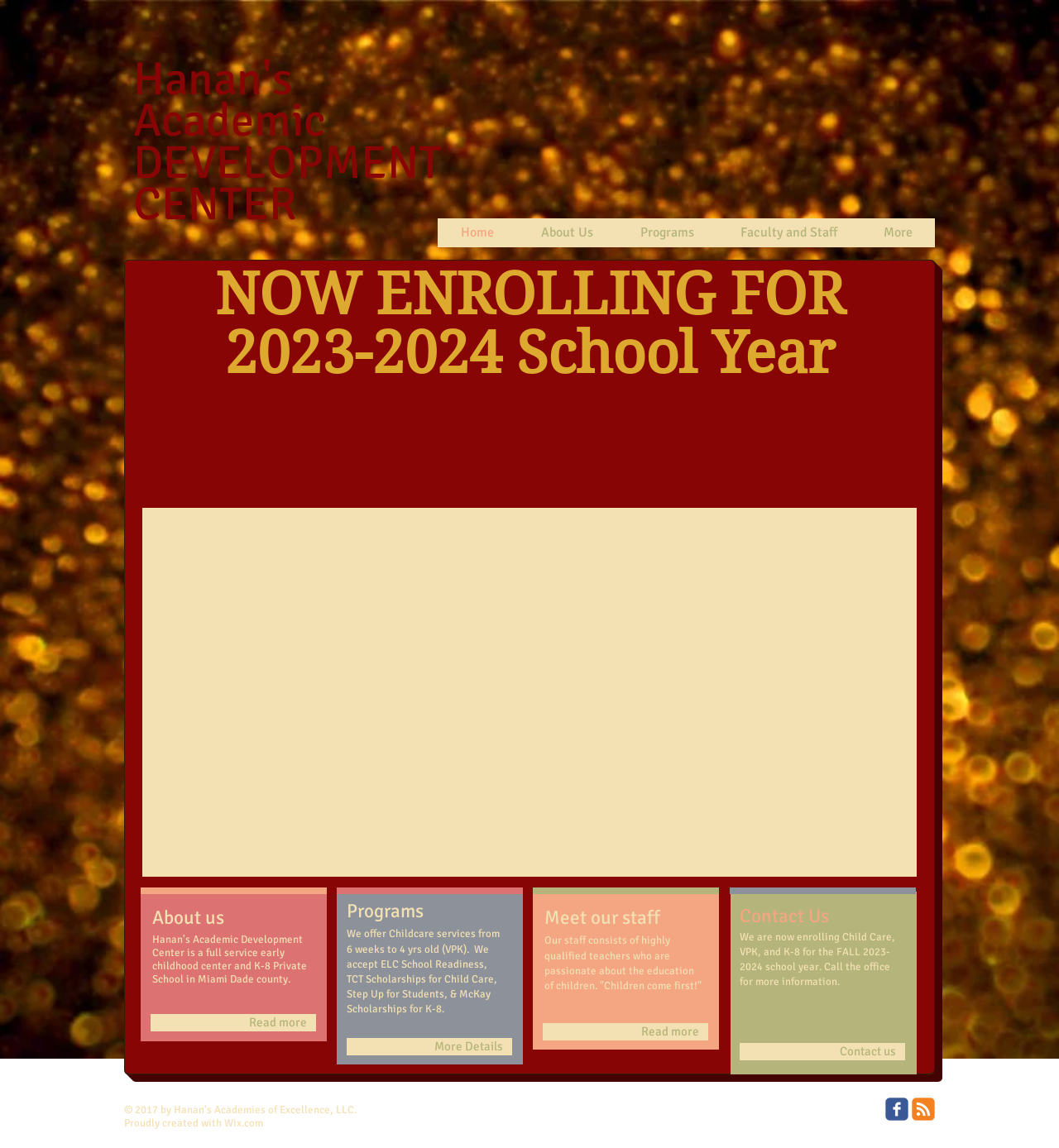Highlight the bounding box coordinates of the region I should click on to meet the following instruction: "Click on the 'About Us' link".

[0.488, 0.19, 0.582, 0.215]